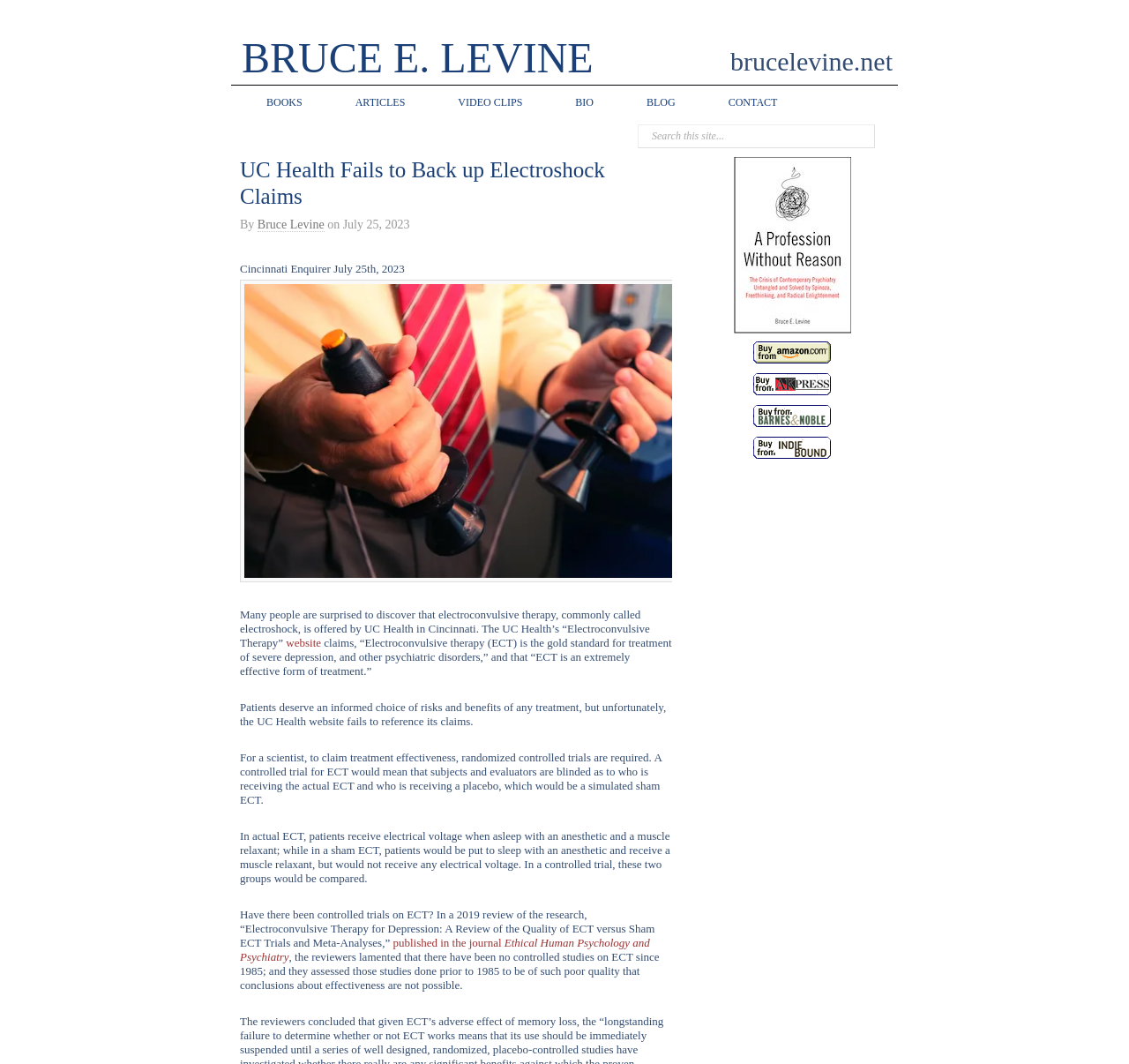Determine the bounding box coordinates (top-left x, top-left y, bottom-right x, bottom-right y) of the UI element described in the following text: Bruce Levine

[0.228, 0.205, 0.287, 0.218]